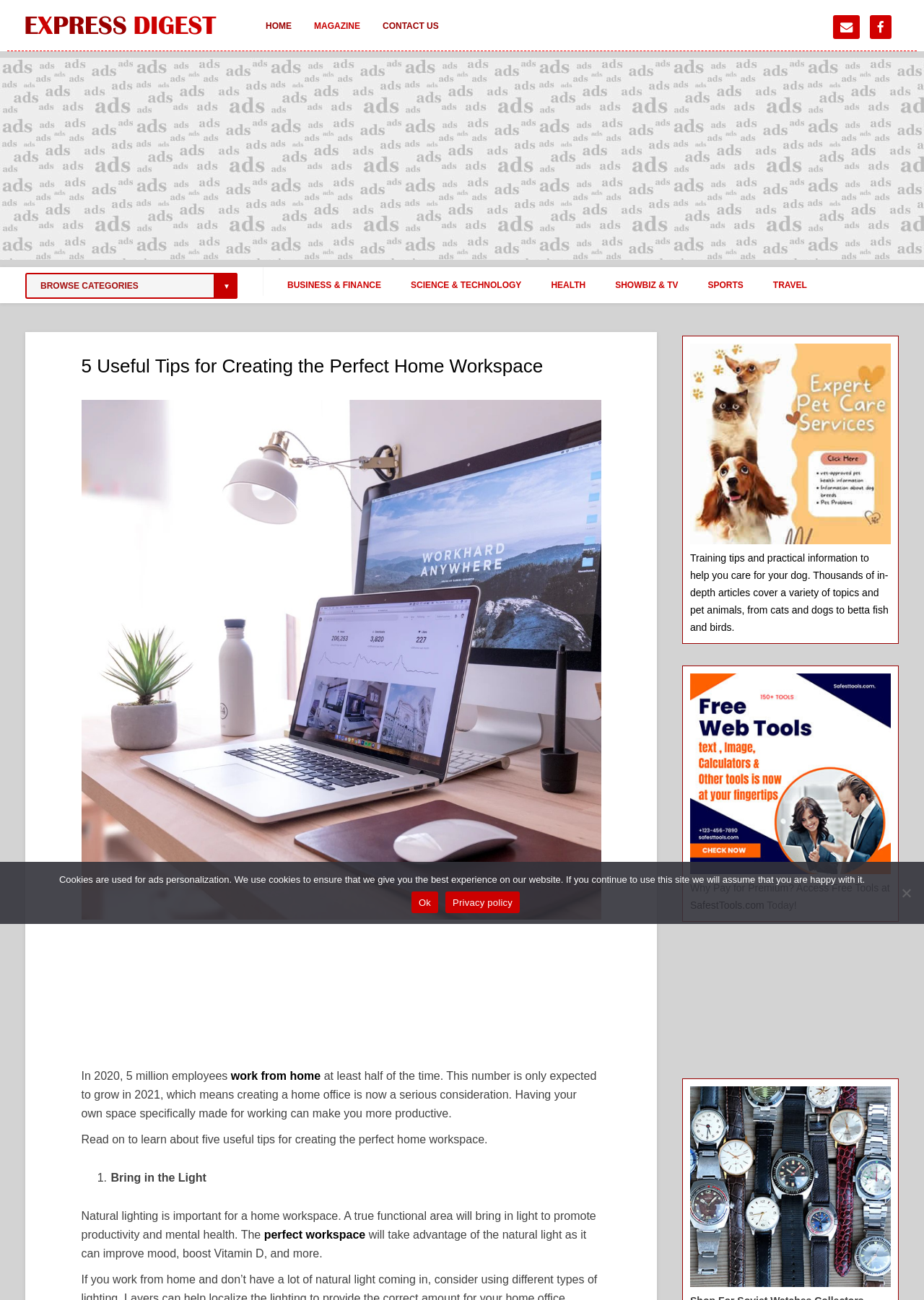Please answer the following question using a single word or phrase: 
How many million employees worked from home in 2020?

5